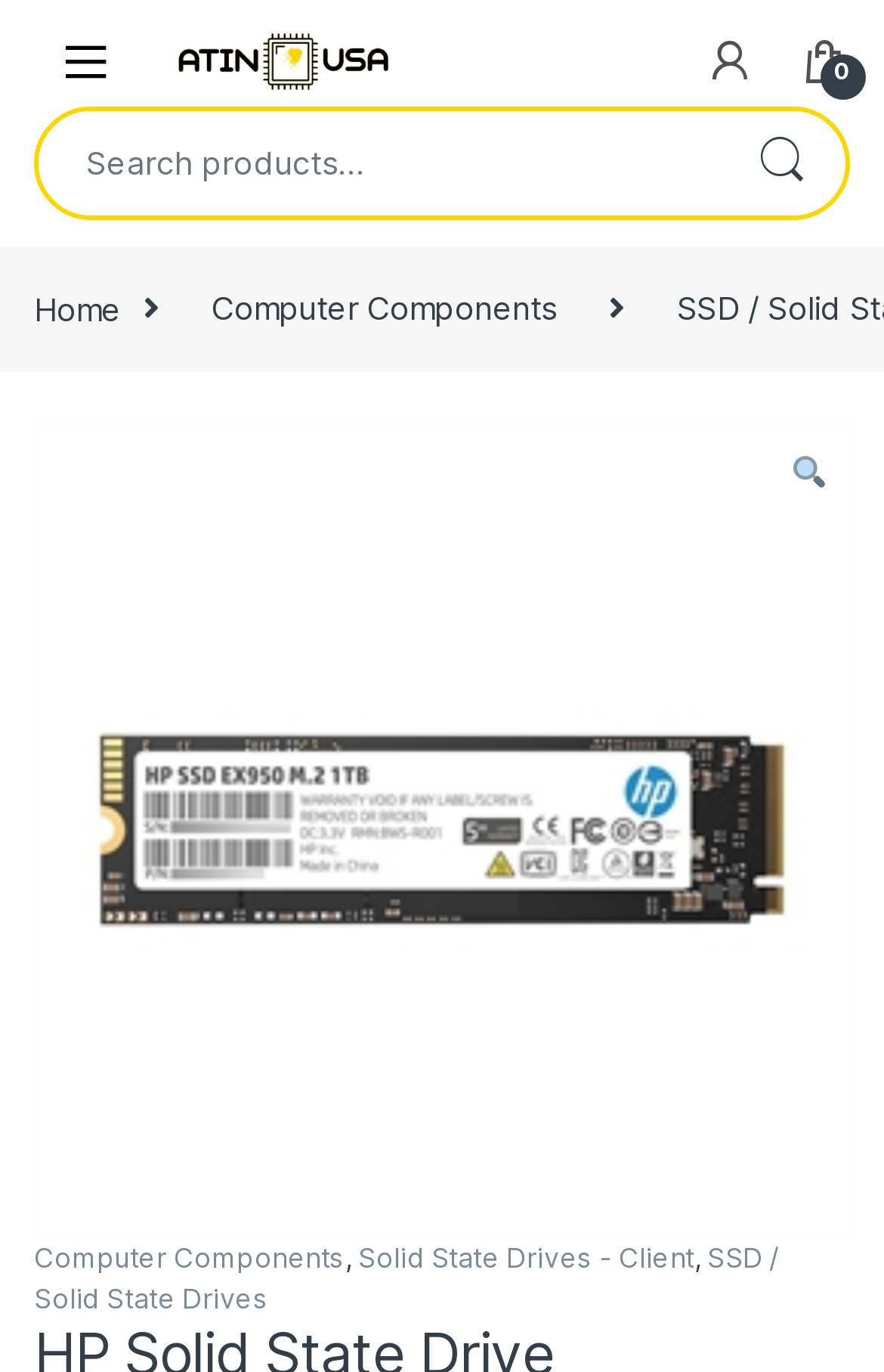Determine the bounding box coordinates of the element that should be clicked to execute the following command: "Click the 'Concrete' link".

None